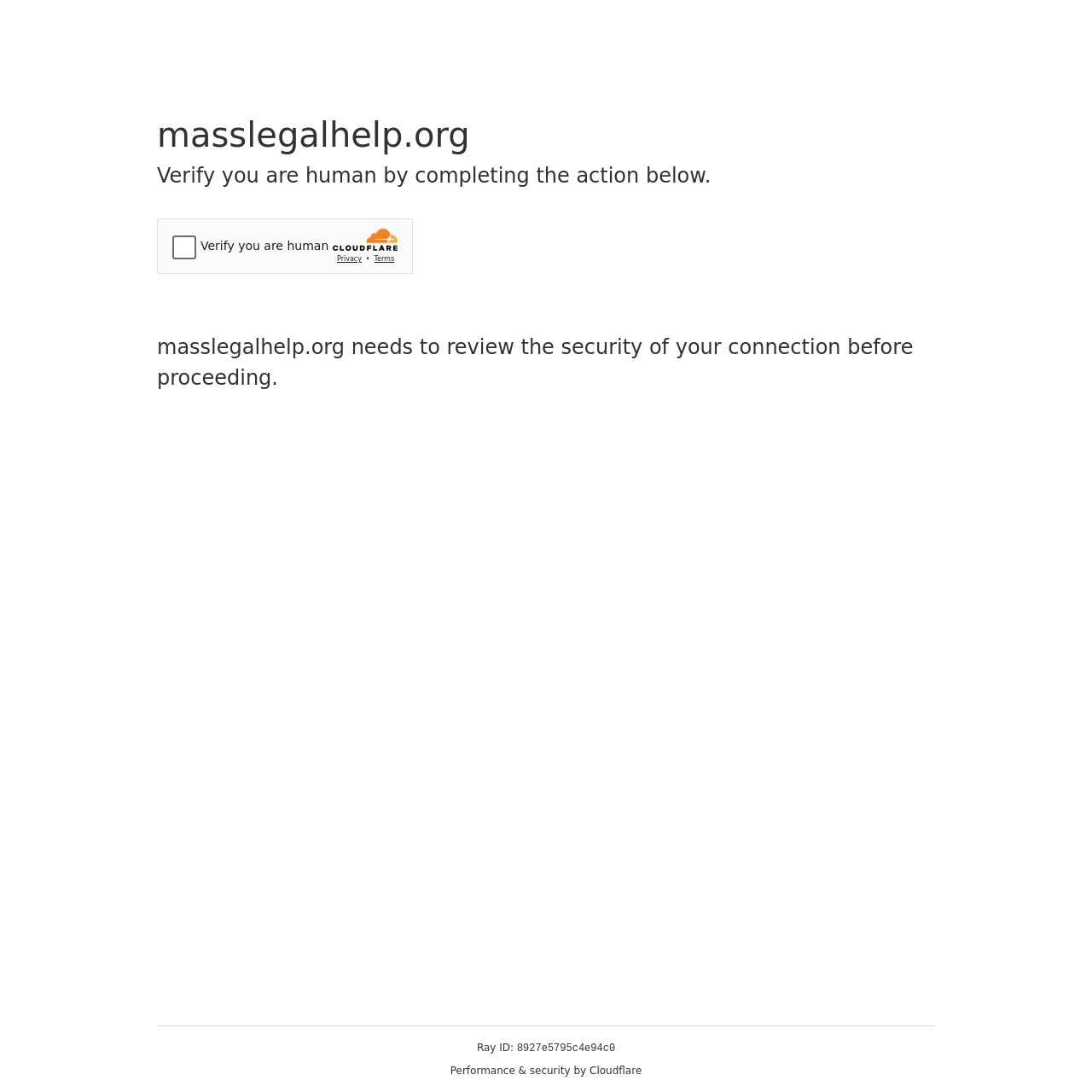What is the purpose of the security challenge?
We need a detailed and meticulous answer to the question.

Based on the webpage content, it appears that the security challenge is intended to verify that the user is human and not a bot, as indicated by the heading 'Verify you are human by completing the action below.' and the presence of a Cloudflare security challenge widget.